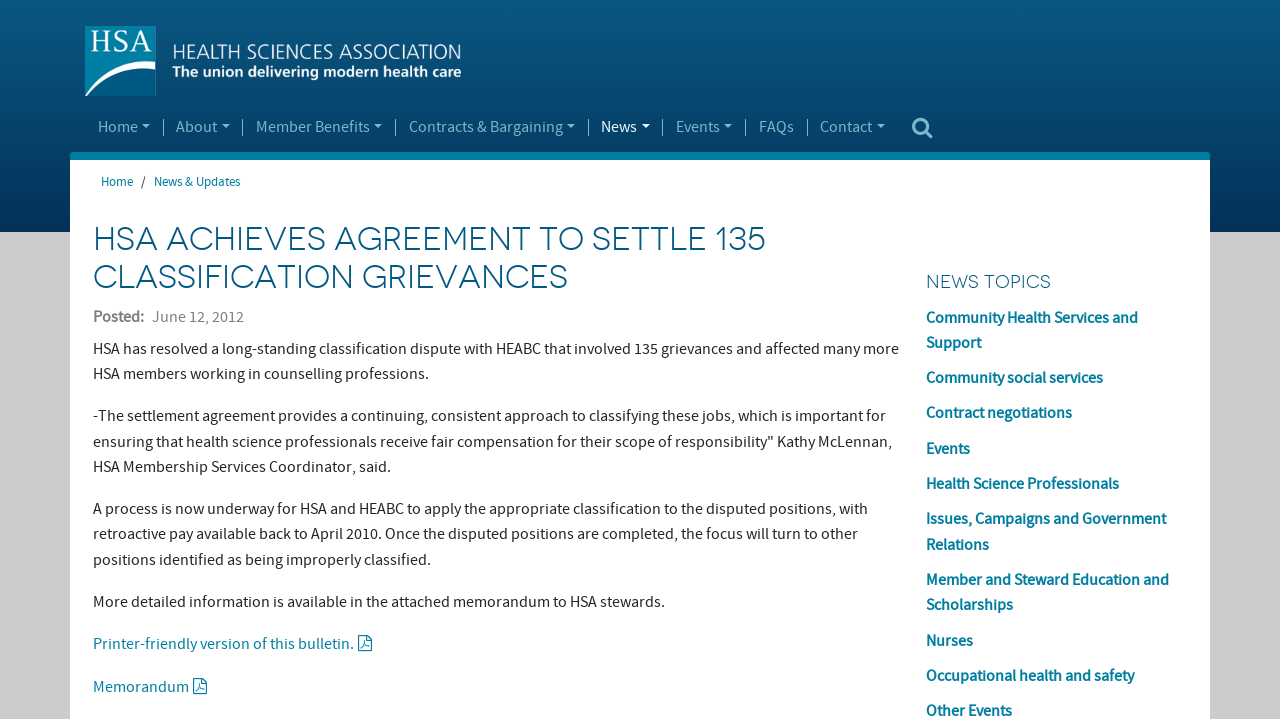Based on the visual content of the image, answer the question thoroughly: What is the purpose of the settlement agreement?

I determined the answer by reading the text, which states that the settlement agreement provides a continuing, consistent approach to classifying jobs, ensuring that health science professionals receive fair compensation for their scope of responsibility.